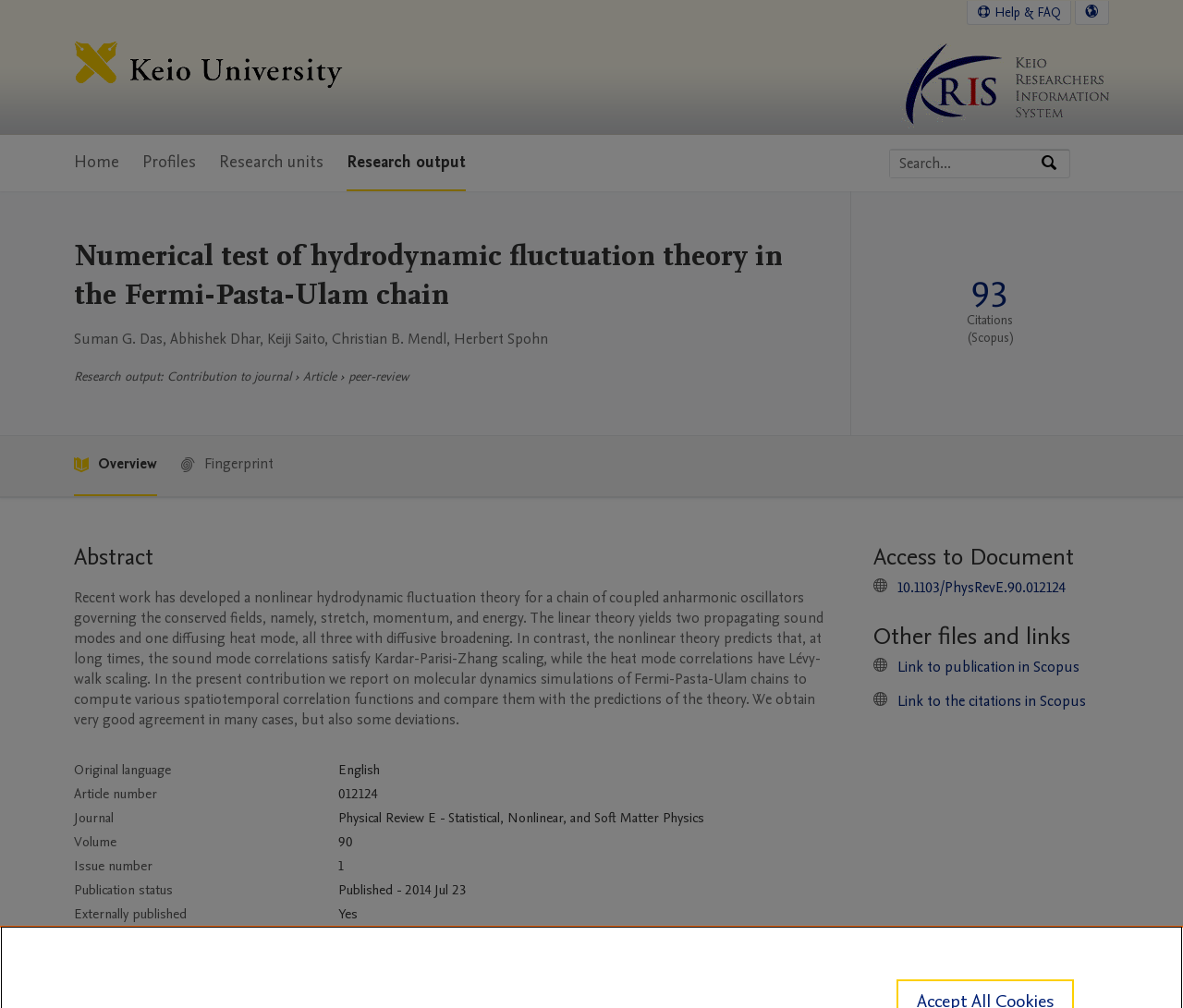Give a full account of the webpage's elements and their arrangement.

This webpage is about a research article titled "Numerical test of hydrodynamic fluctuation theory in the Fermi-Pasta-Ulam chain" from Keio University. At the top, there is a navigation menu with links to the university's home page, help, and FAQs, as well as a language selection button. Below this, there is a search bar with a button to search by expertise, name, or affiliation.

The main content of the page is divided into several sections. The first section displays the article's title, authors, and publication information, including the journal name, article number, and publication date. 

Next, there is a section with publication metrics, including the number of citations from Scopus. 

The abstract of the article is presented in a separate section, which describes the research on hydrodynamic fluctuation theory and its application to Fermi-Pasta-Ulam chains.

Following the abstract, there is a table with detailed information about the article, including the original language, article number, journal, volume, issue number, publication status, and external publication status.

The page also includes sections for ASJC Scopus subject areas, access to the document, and other files and links, including links to the publication and citations in Scopus.